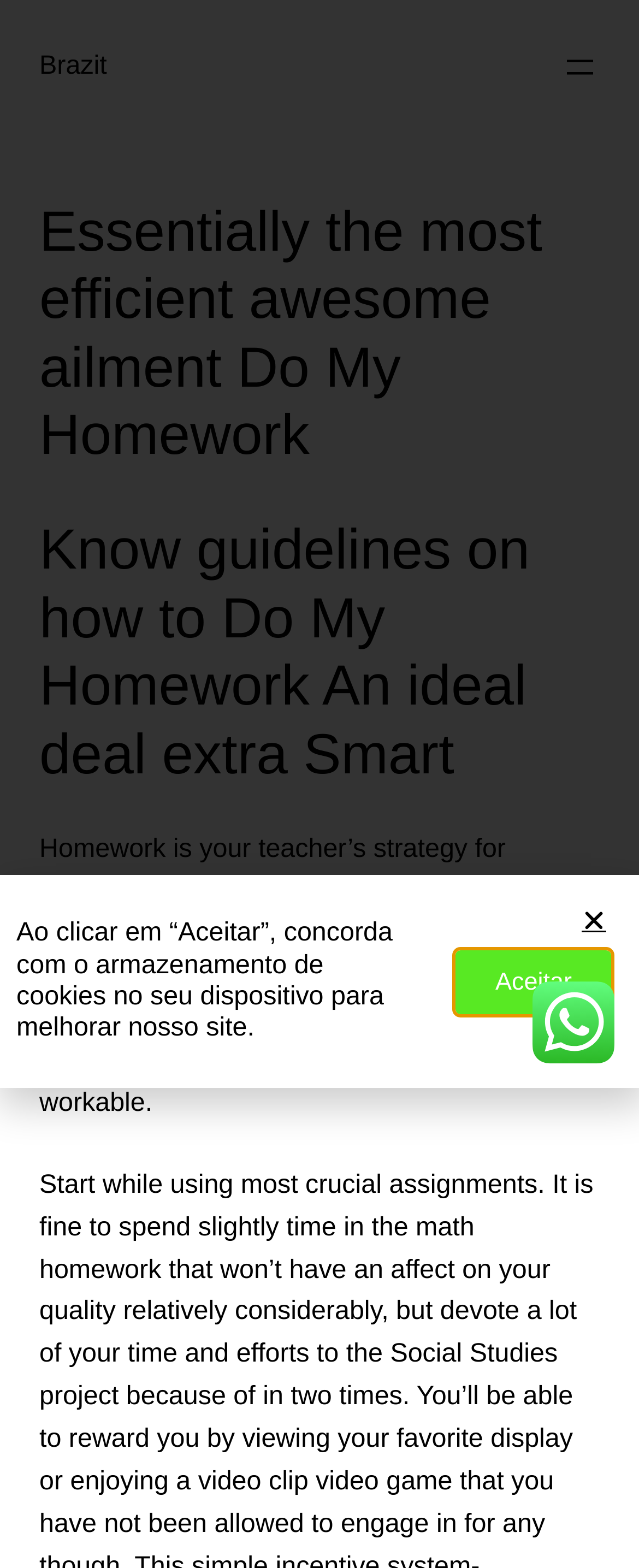Using the description: "Pinterest", identify the bounding box of the corresponding UI element in the screenshot.

None